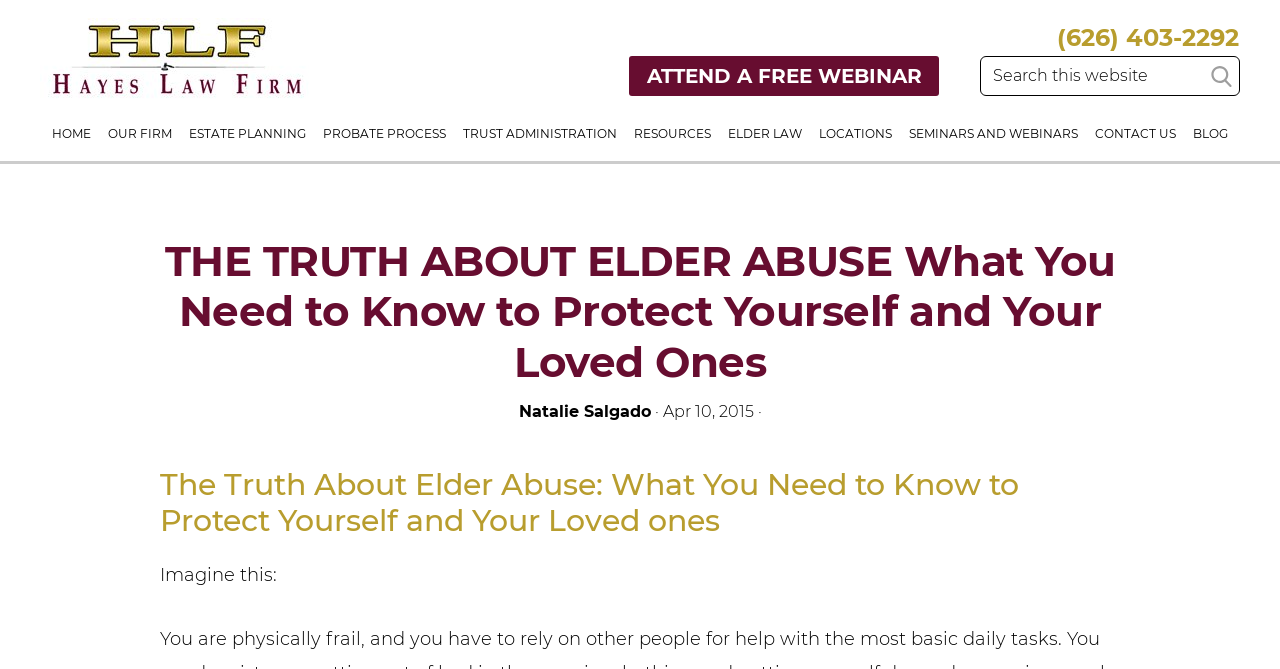Locate the heading on the webpage and return its text.

THE TRUTH ABOUT ELDER ABUSE What You Need to Know to Protect Yourself and Your Loved Ones